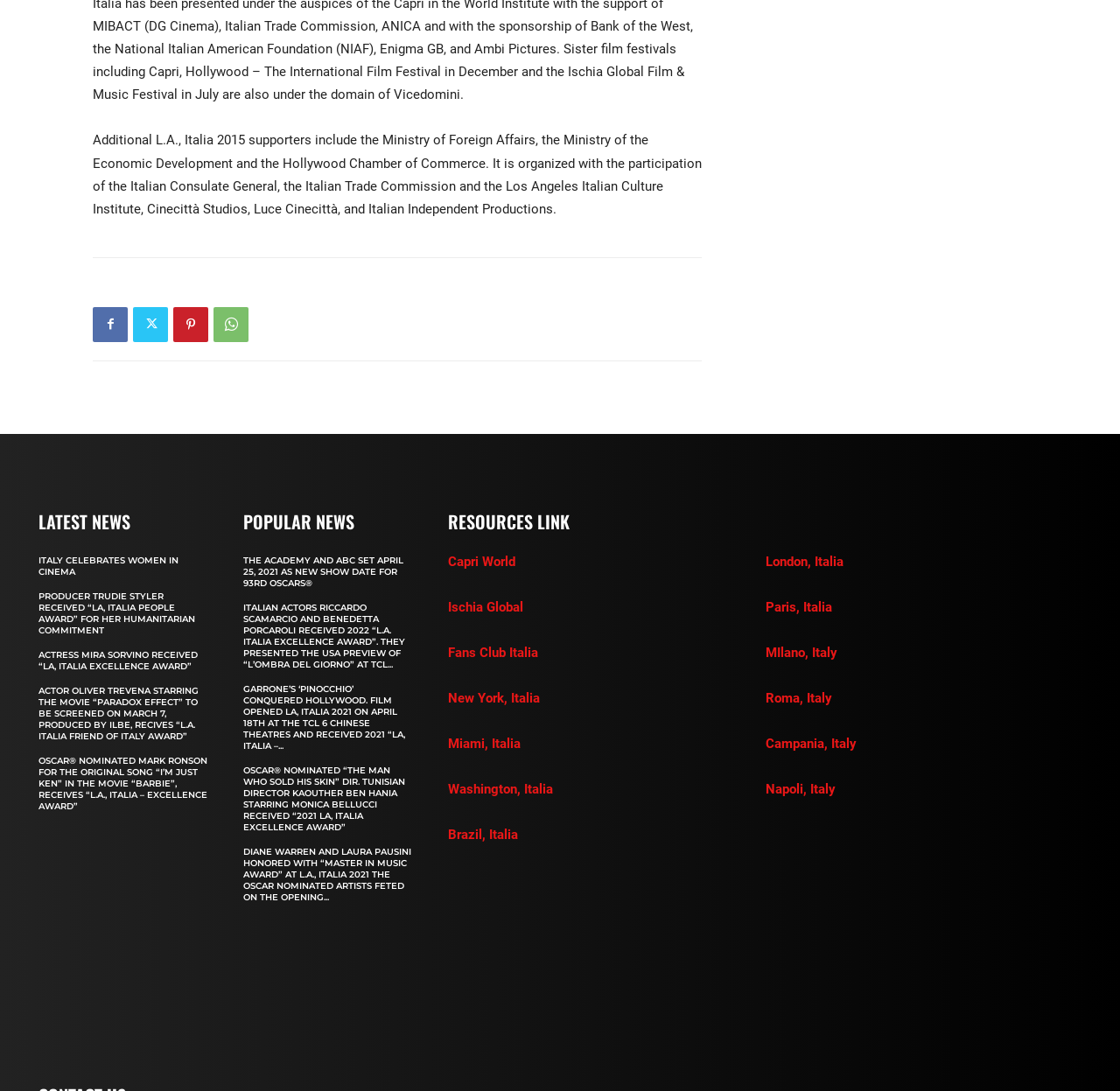What is the name of the Italian city linked to the webpage?
Provide a detailed and well-explained answer to the question.

I found the answer by looking at the links section of the webpage, where I found a link labeled 'MIlano, Italy'.